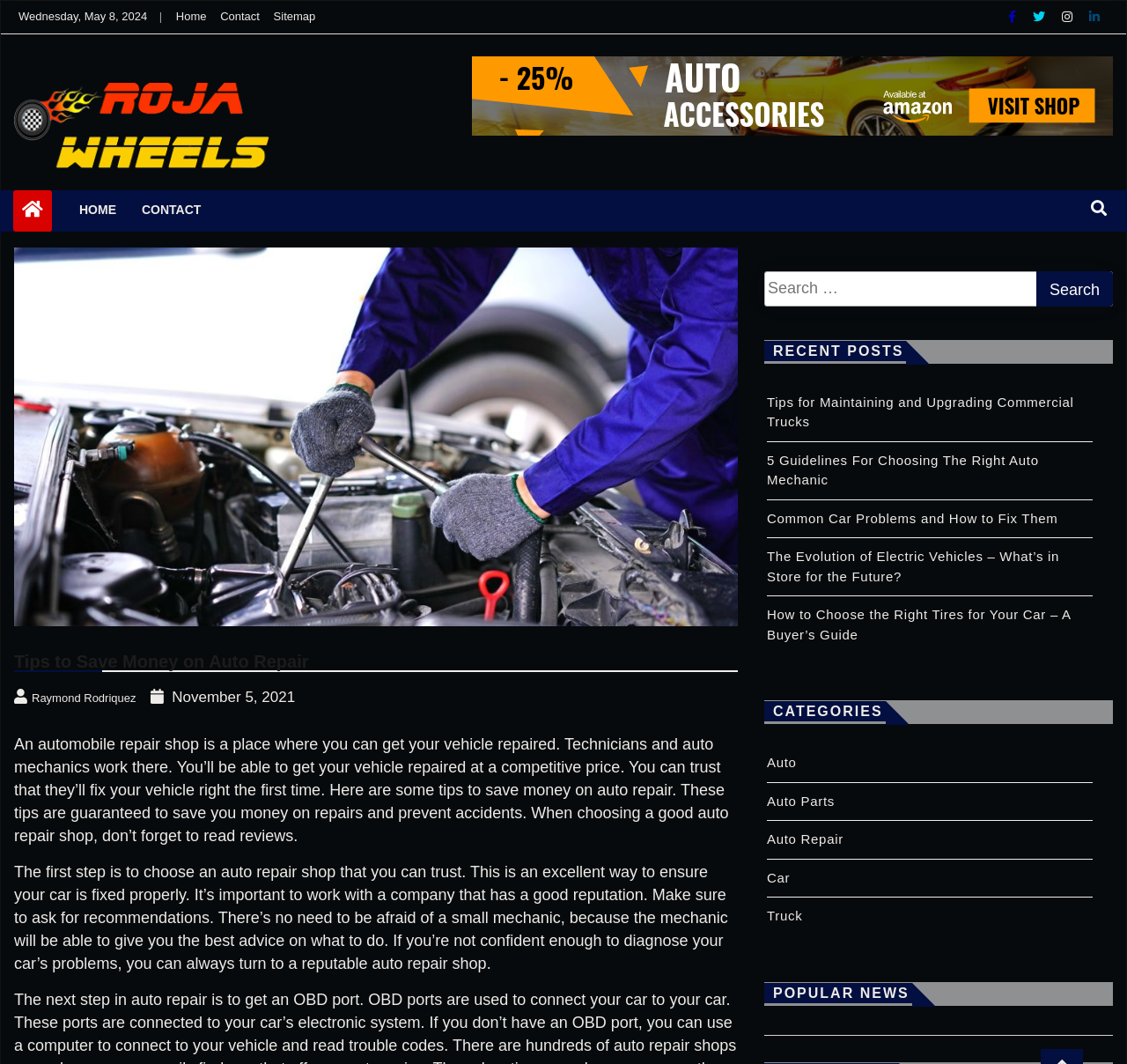From the image, can you give a detailed response to the question below:
How many social media links are available?

The social media links can be found at the top of the webpage. There are four links: Facebook, Twitter, Instagram, and LinkedIn. These links are represented by their respective icons and are located next to each other.